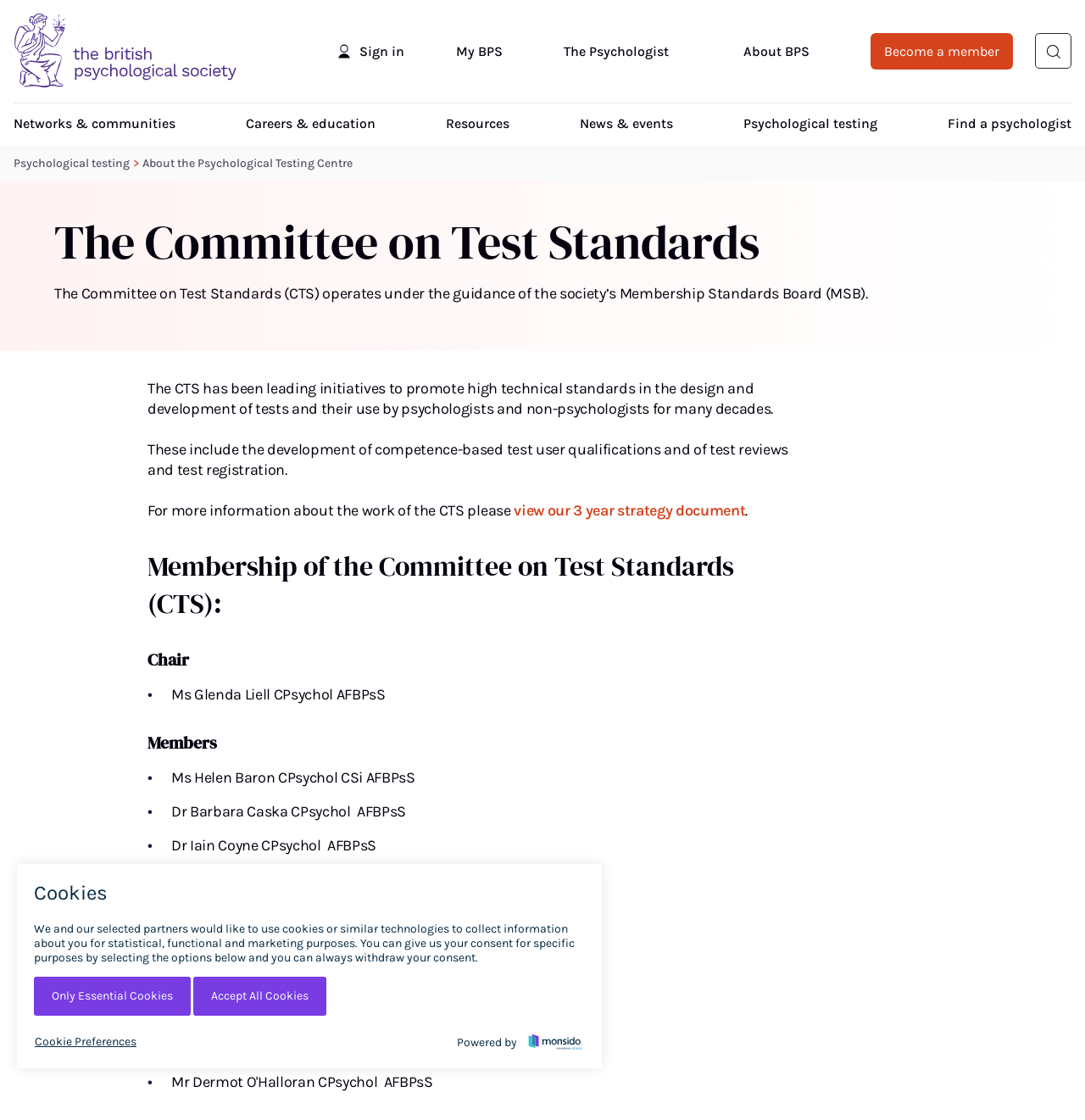Please extract the title of the webpage.

The Committee on Test Standards